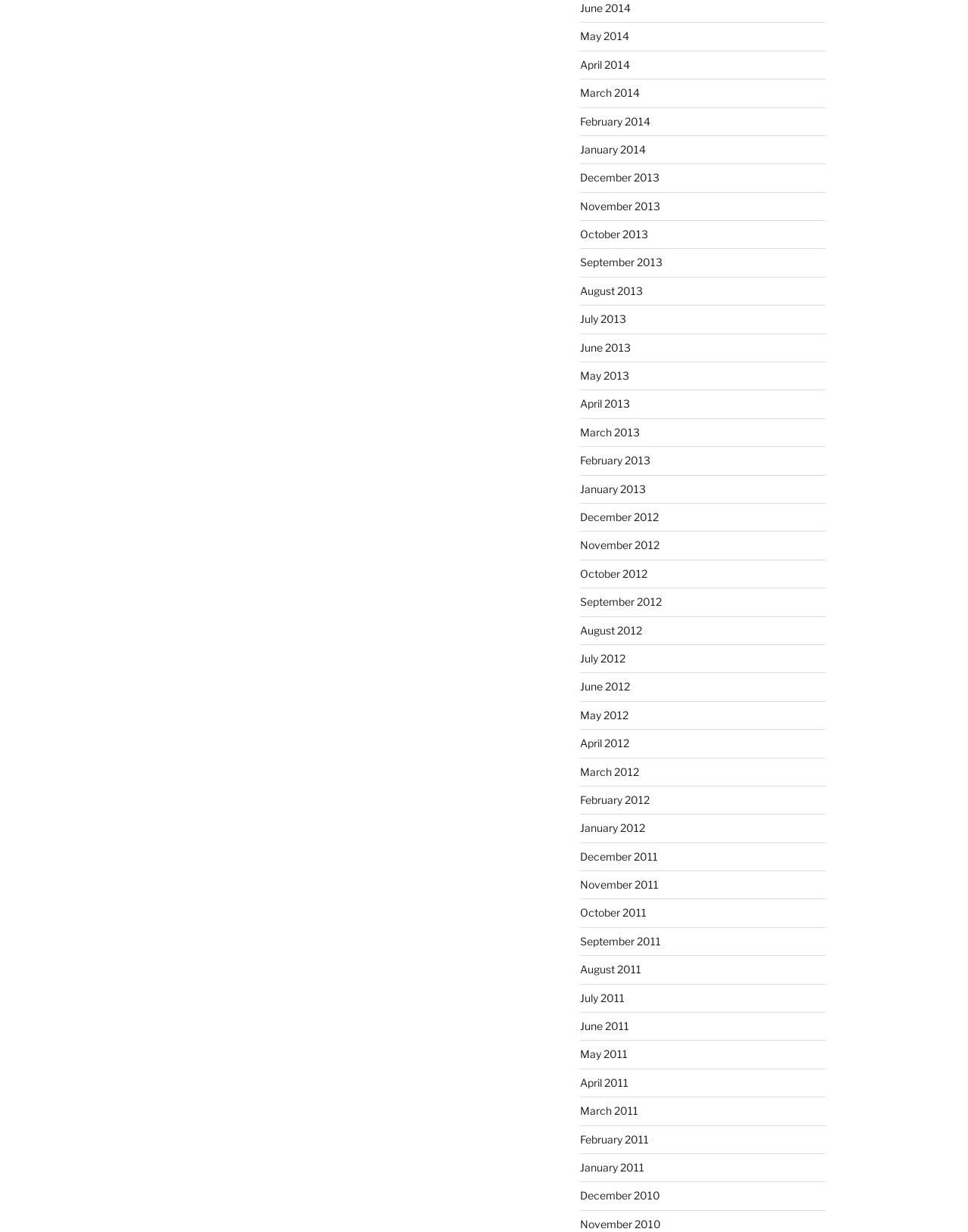Determine the bounding box coordinates of the target area to click to execute the following instruction: "View May 2013 archives."

[0.599, 0.3, 0.65, 0.31]